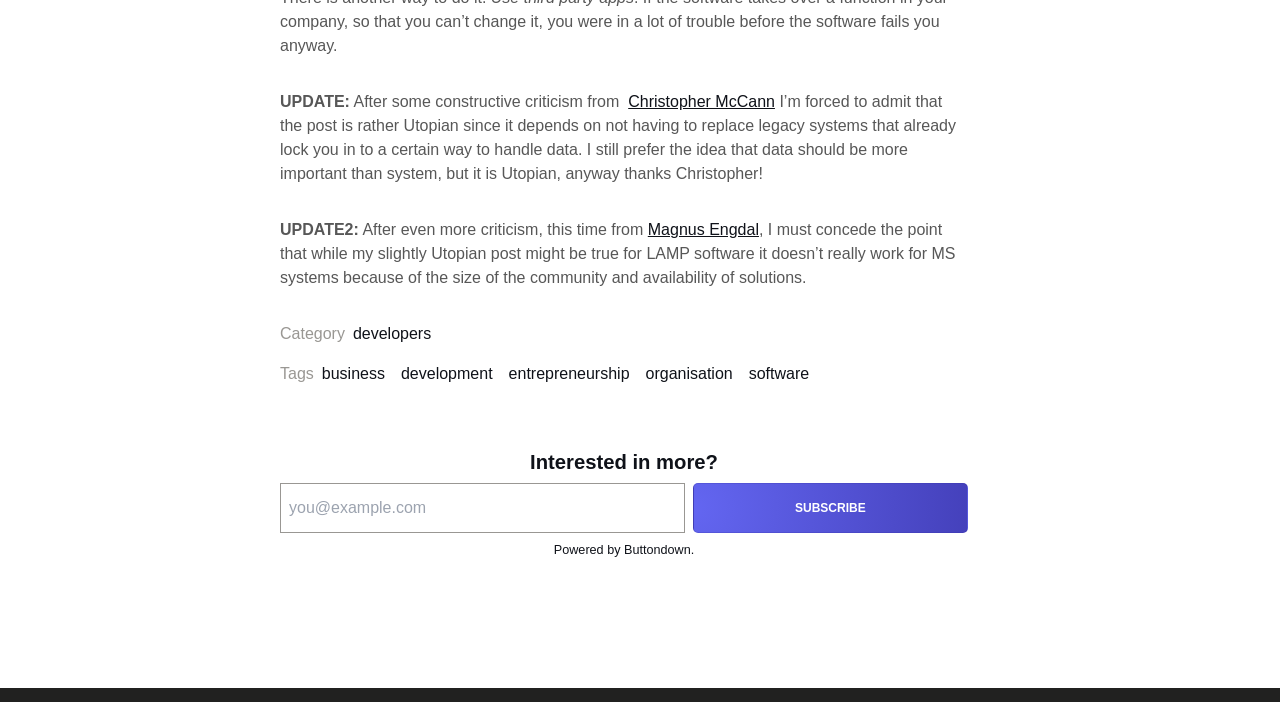Find and provide the bounding box coordinates for the UI element described here: "Magnus Engdal". The coordinates should be given as four float numbers between 0 and 1: [left, top, right, bottom].

[0.506, 0.315, 0.593, 0.34]